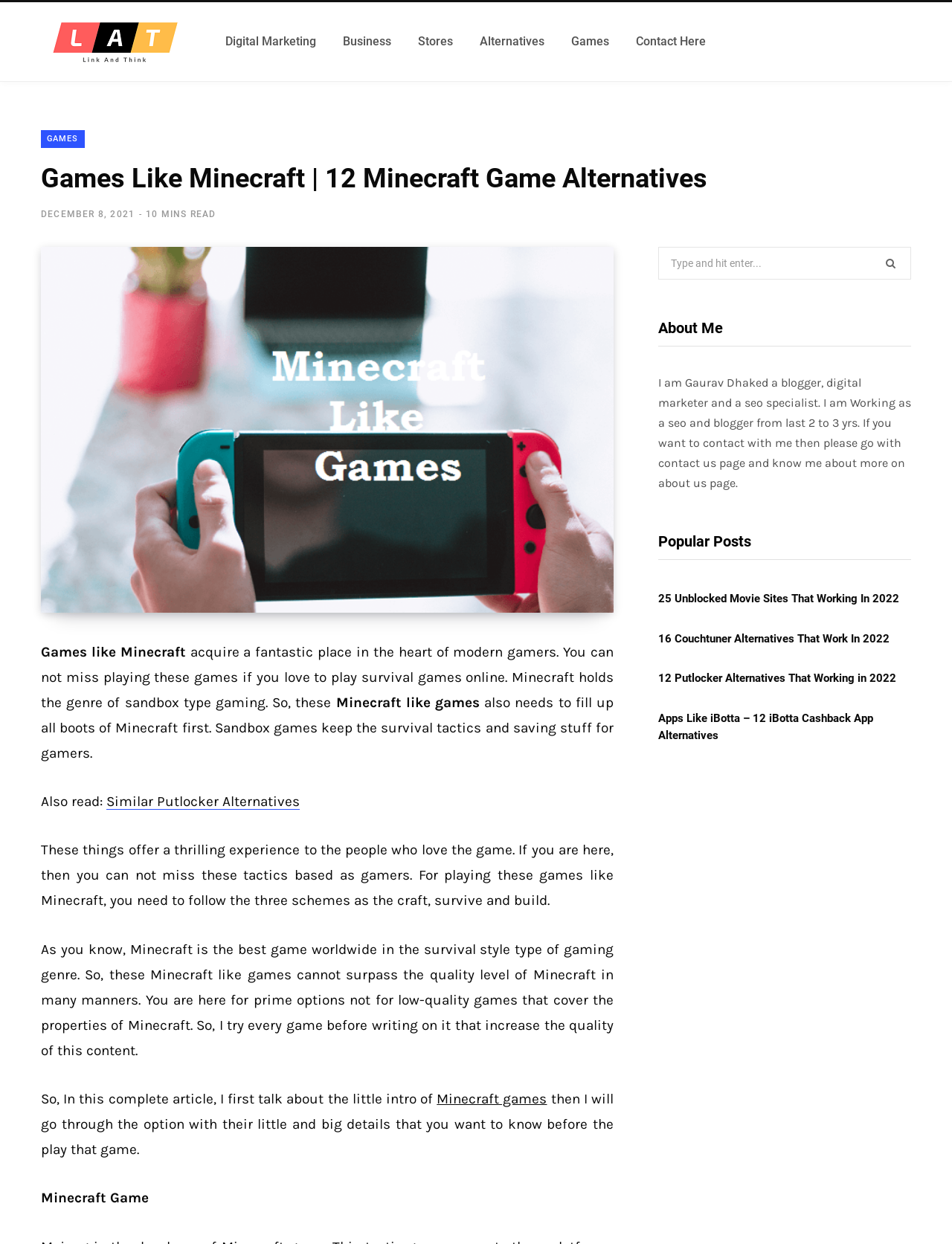Extract the main heading from the webpage content.

Games Like Minecraft | 12 Minecraft Game Alternatives